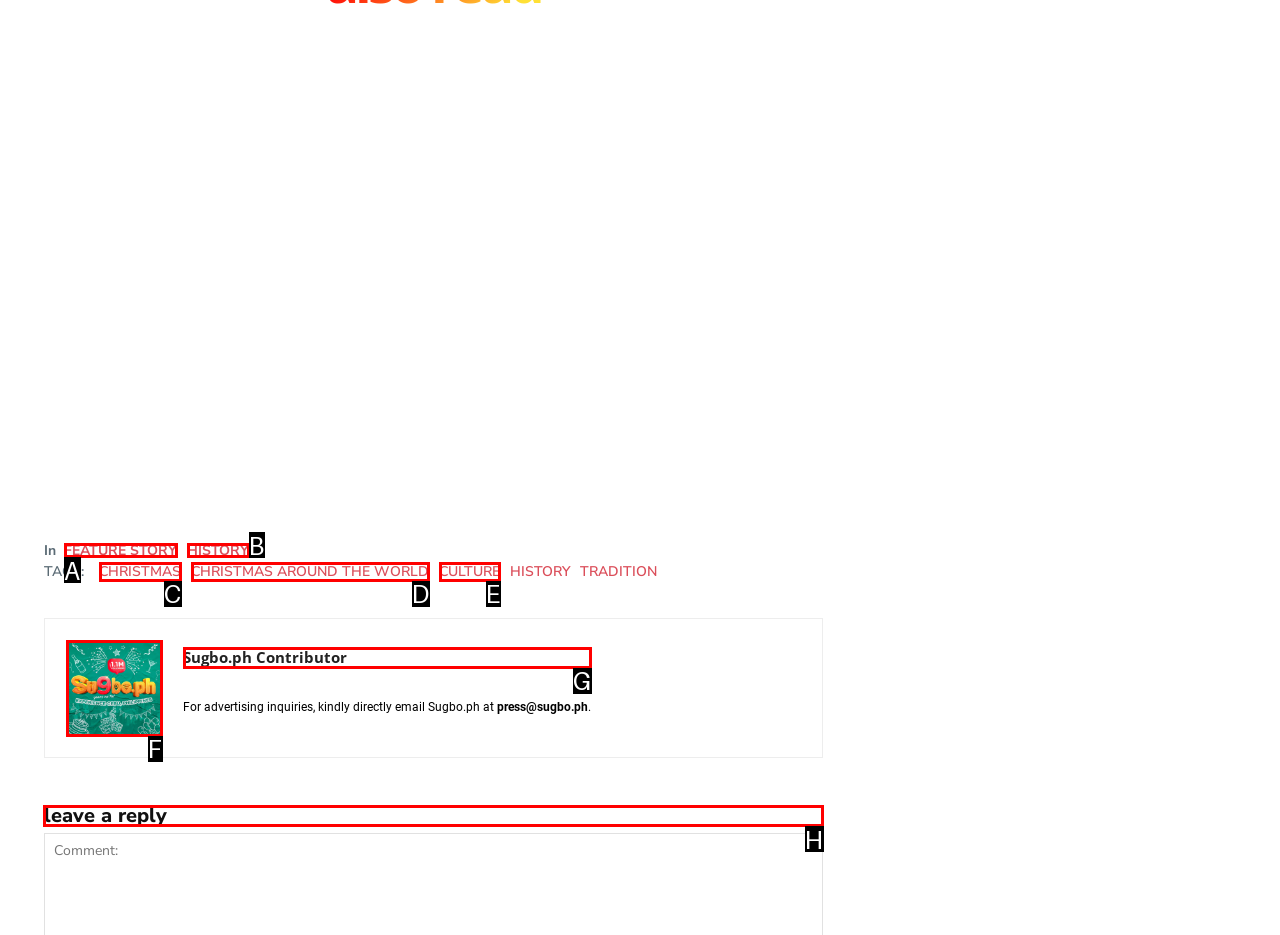Tell me the letter of the correct UI element to click for this instruction: Leave a reply. Answer with the letter only.

H